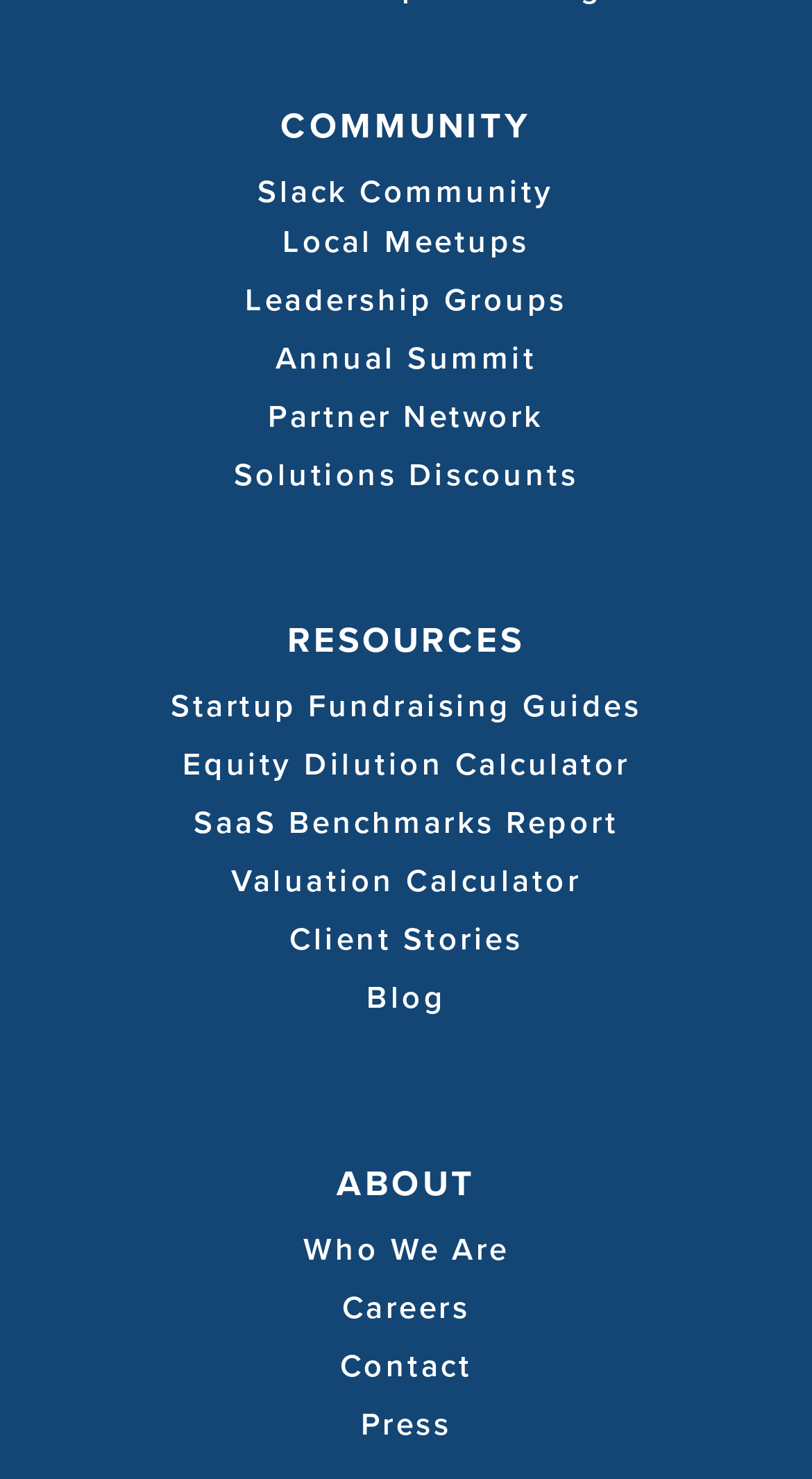Could you highlight the region that needs to be clicked to execute the instruction: "View startup fundraising guides"?

[0.21, 0.465, 0.79, 0.49]